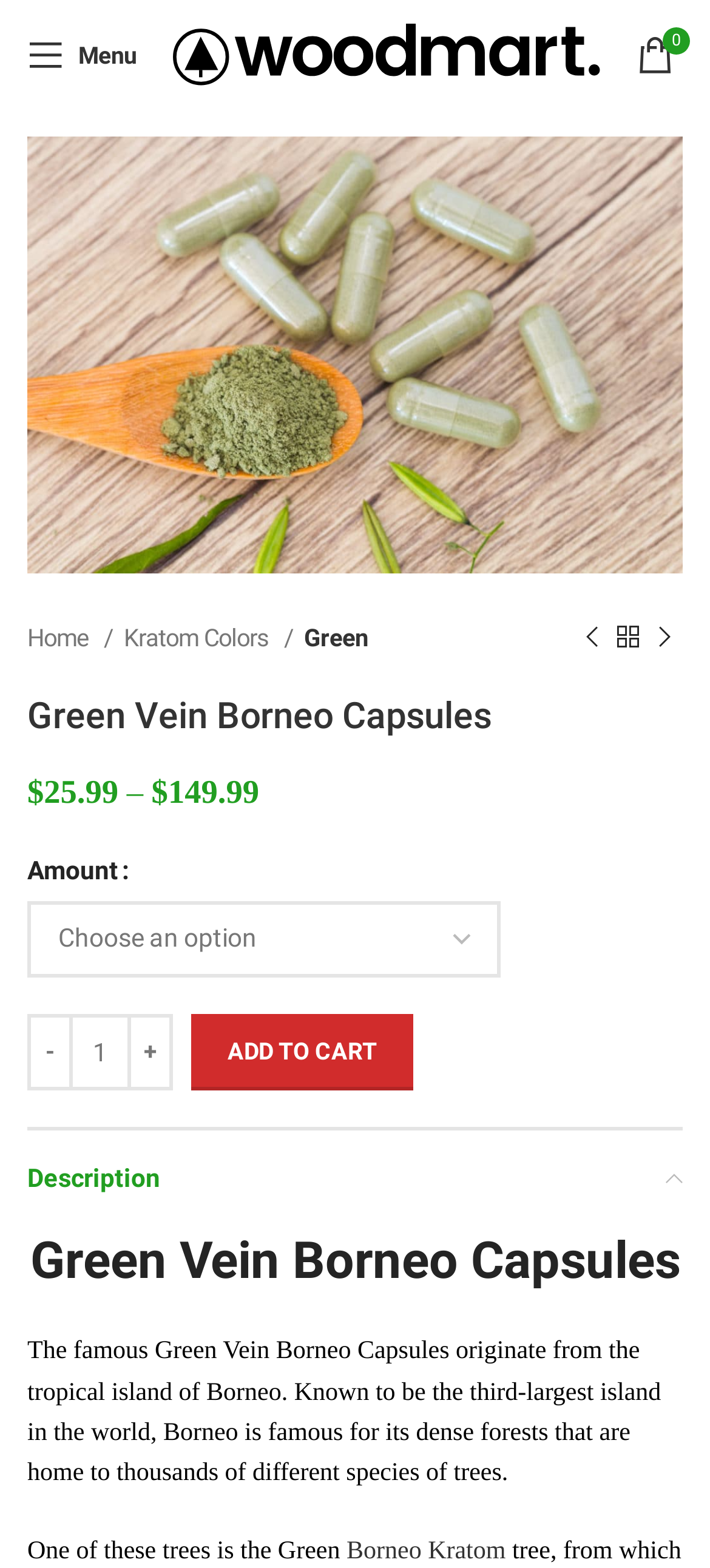Please identify the bounding box coordinates of the element I should click to complete this instruction: 'Change product quantity'. The coordinates should be given as four float numbers between 0 and 1, like this: [left, top, right, bottom].

[0.103, 0.646, 0.179, 0.695]